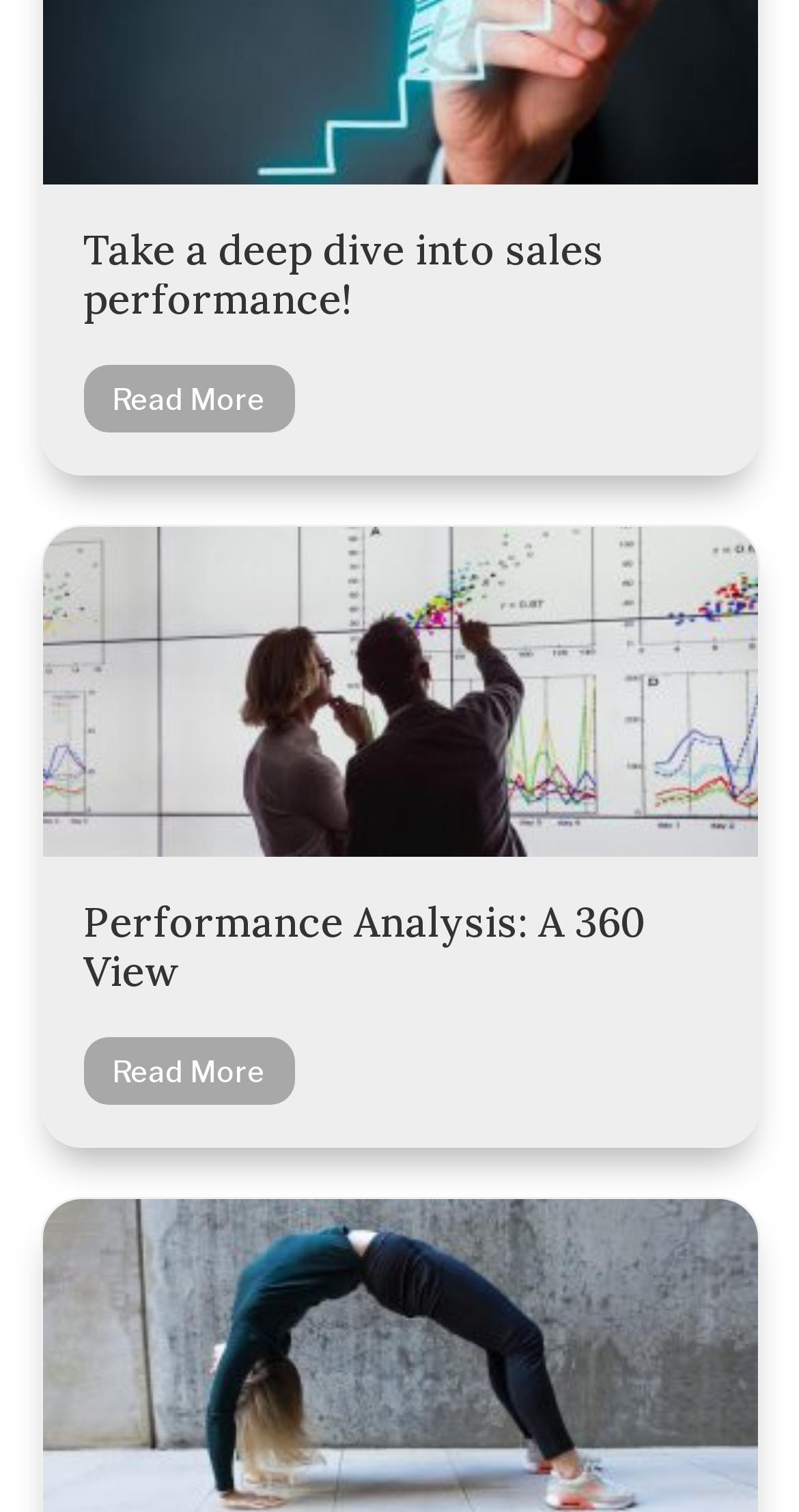Extract the bounding box coordinates for the described element: "Read More". The coordinates should be represented as four float numbers between 0 and 1: [left, top, right, bottom].

[0.104, 0.686, 0.368, 0.73]